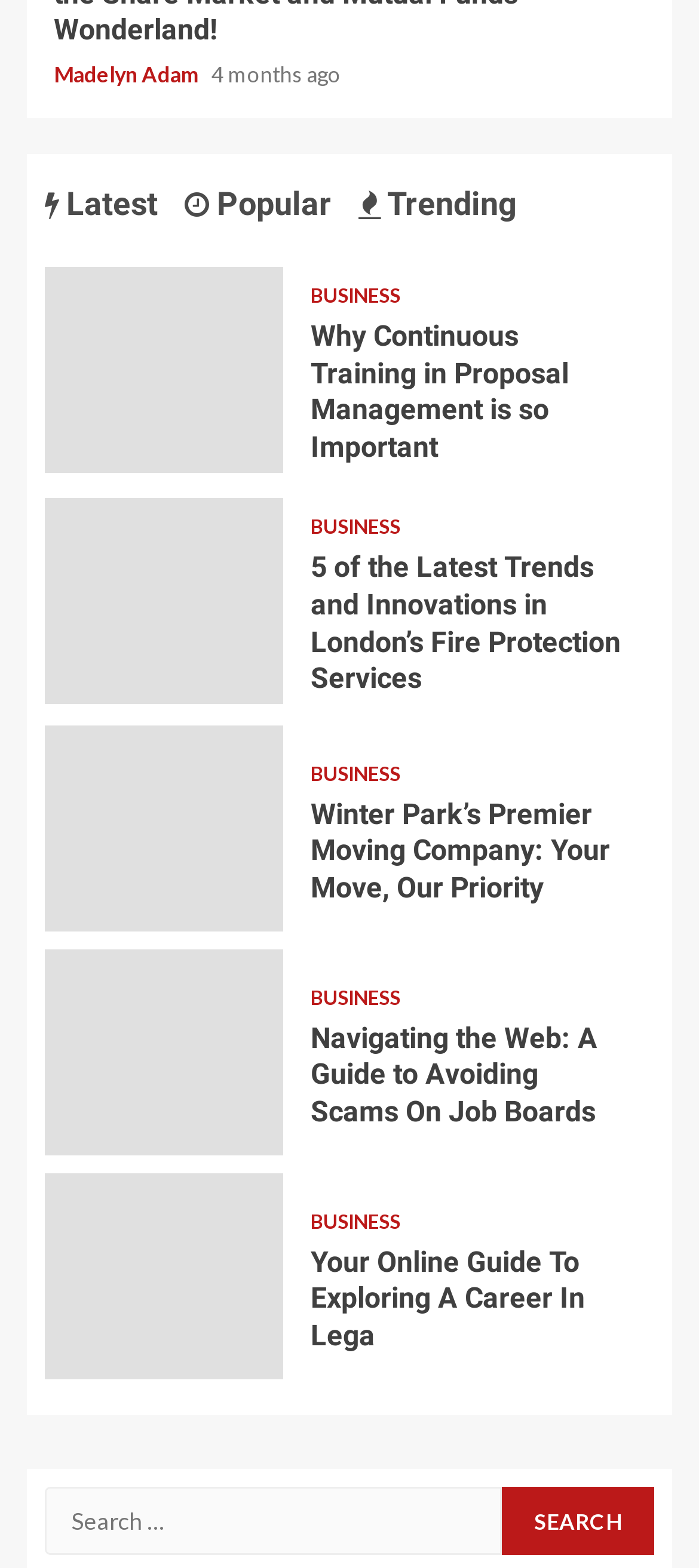Identify the bounding box coordinates of the clickable region required to complete the instruction: "Search for something". The coordinates should be given as four float numbers within the range of 0 and 1, i.e., [left, top, right, bottom].

[0.064, 0.948, 0.718, 0.992]